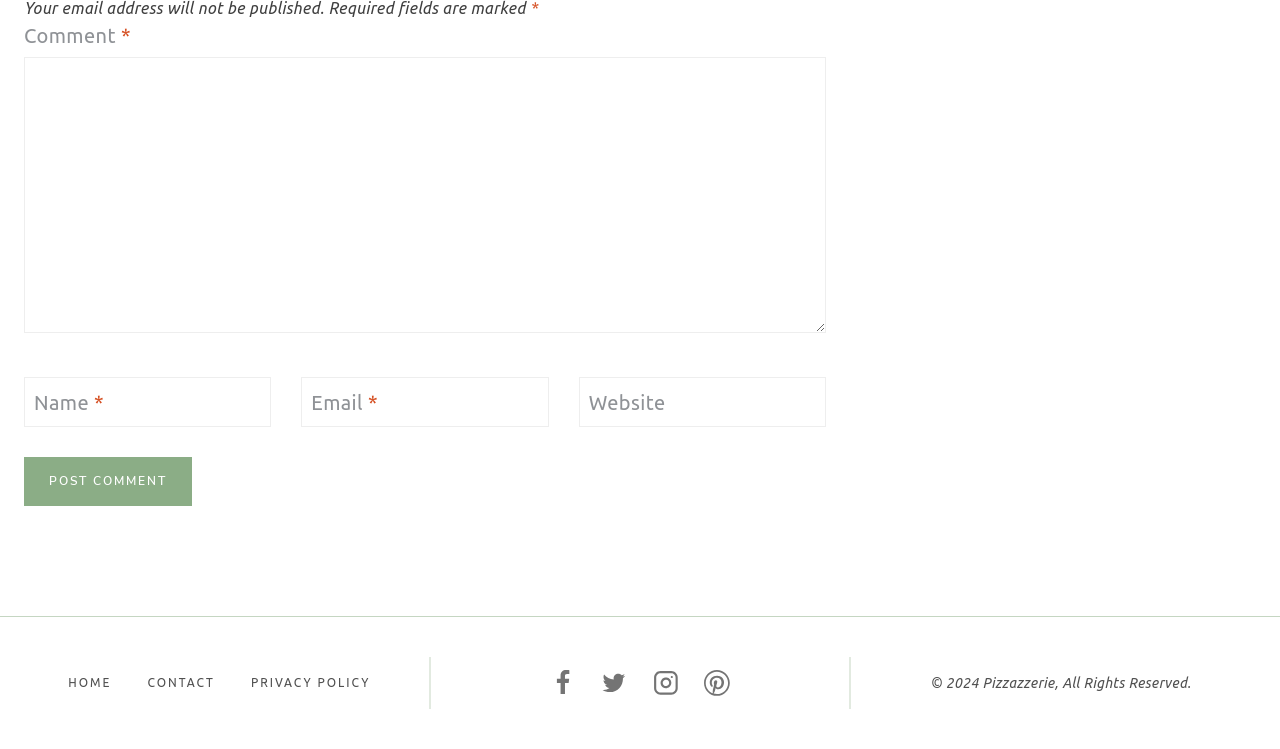Please determine the bounding box coordinates of the element's region to click for the following instruction: "leave a comment".

[0.019, 0.076, 0.645, 0.444]